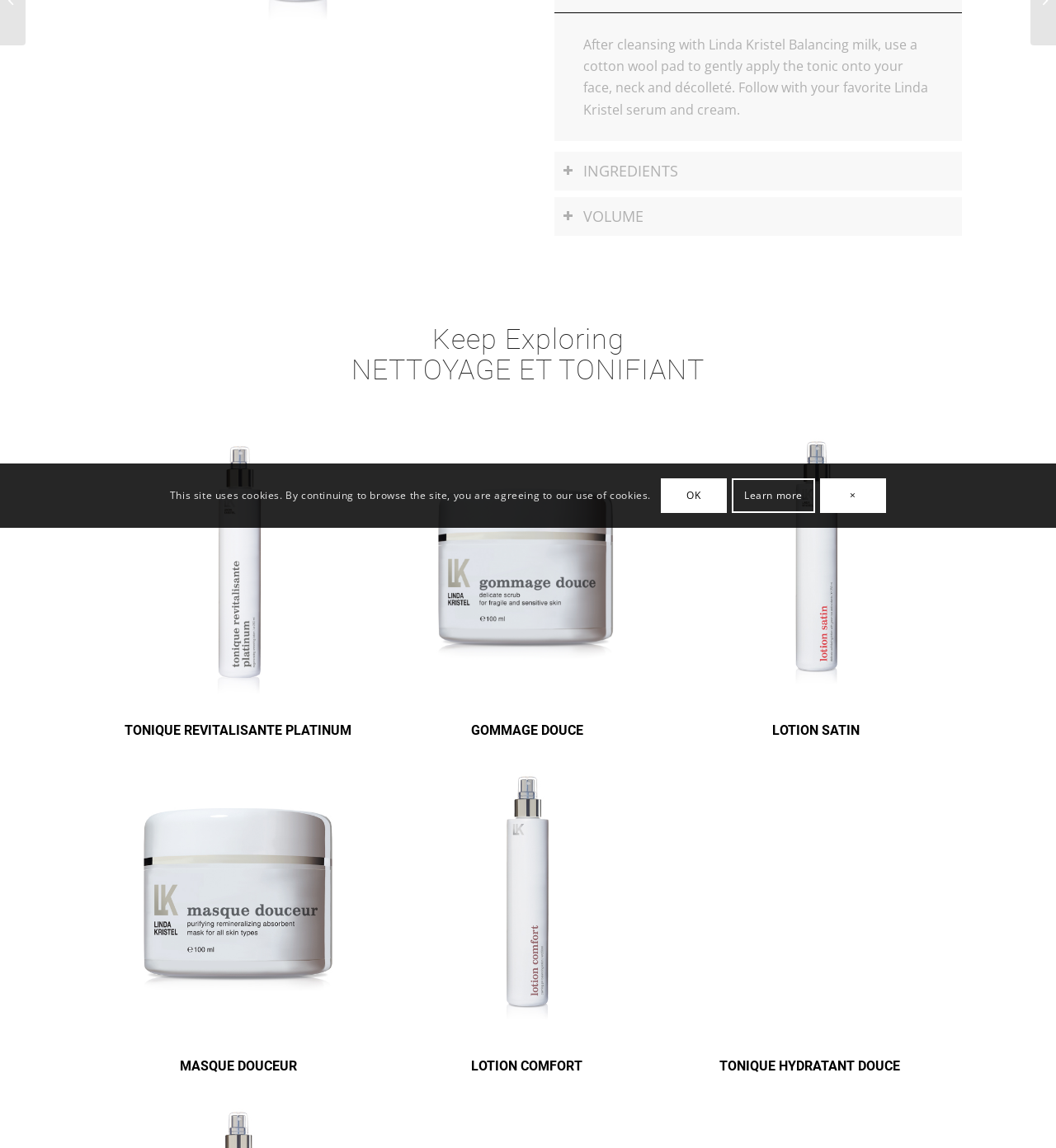Given the element description parent_node: LOTION SATIN title="LOTION SATIN", predict the bounding box coordinates for the UI element in the webpage screenshot. The format should be (top-left x, top-left y, bottom-right x, bottom-right y), and the values should be between 0 and 1.

[0.636, 0.365, 0.909, 0.616]